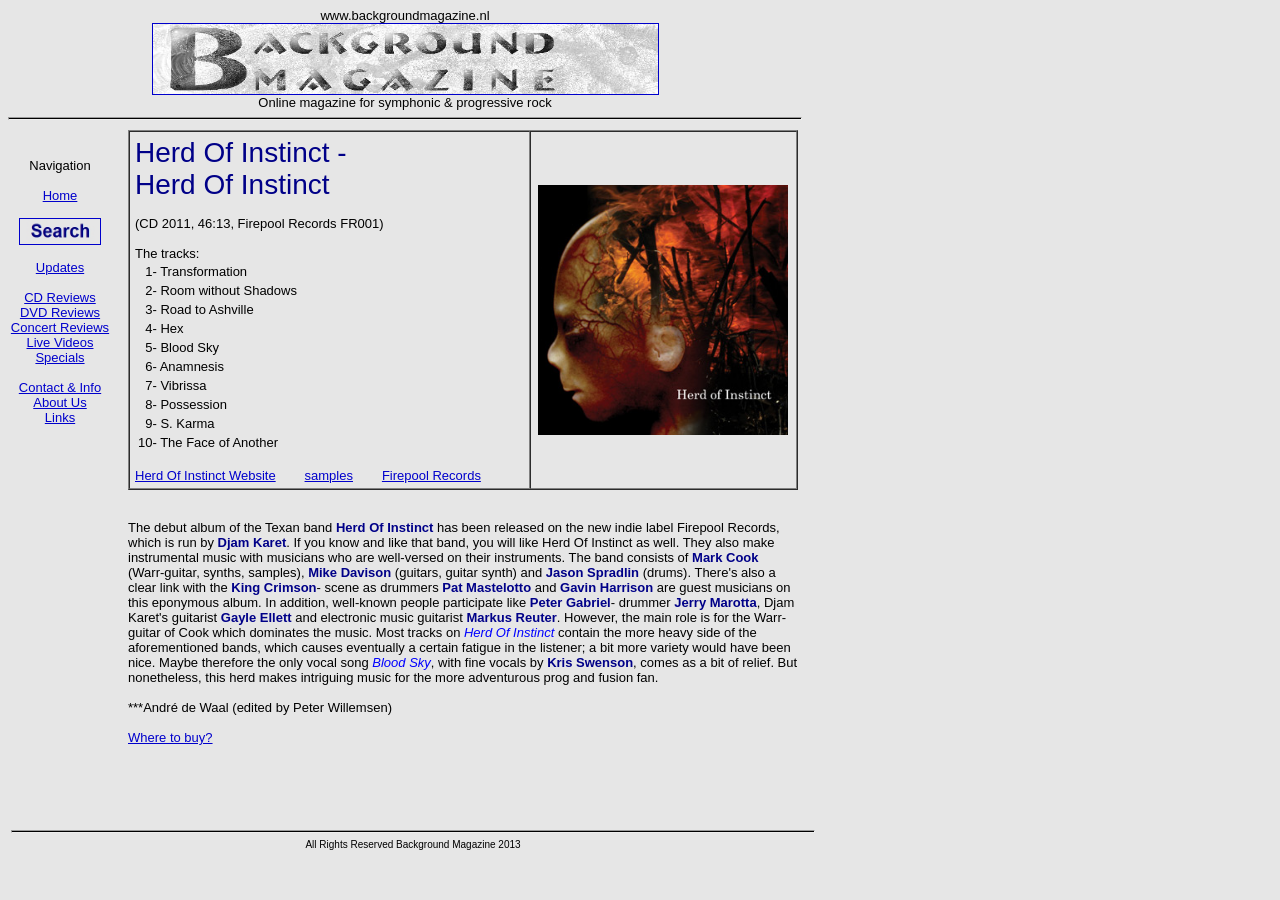Identify and provide the bounding box coordinates of the UI element described: "Firepool Records". The coordinates should be formatted as [left, top, right, bottom], with each number being a float between 0 and 1.

[0.298, 0.52, 0.376, 0.537]